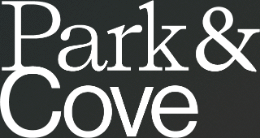Use a single word or phrase to answer this question: 
What type of produce does the restaurant focus on?

Seasonal, locally-sourced